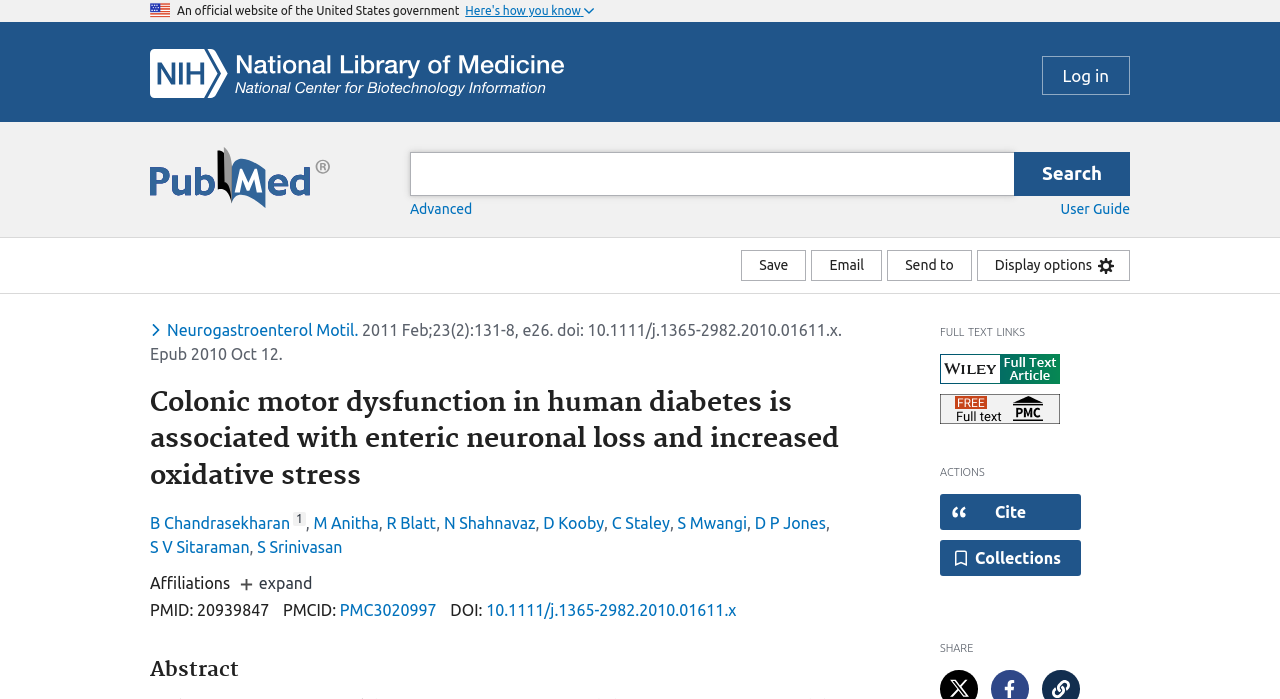Please determine the heading text of this webpage.

Colonic motor dysfunction in human diabetes is associated with enteric neuronal loss and increased oxidative stress